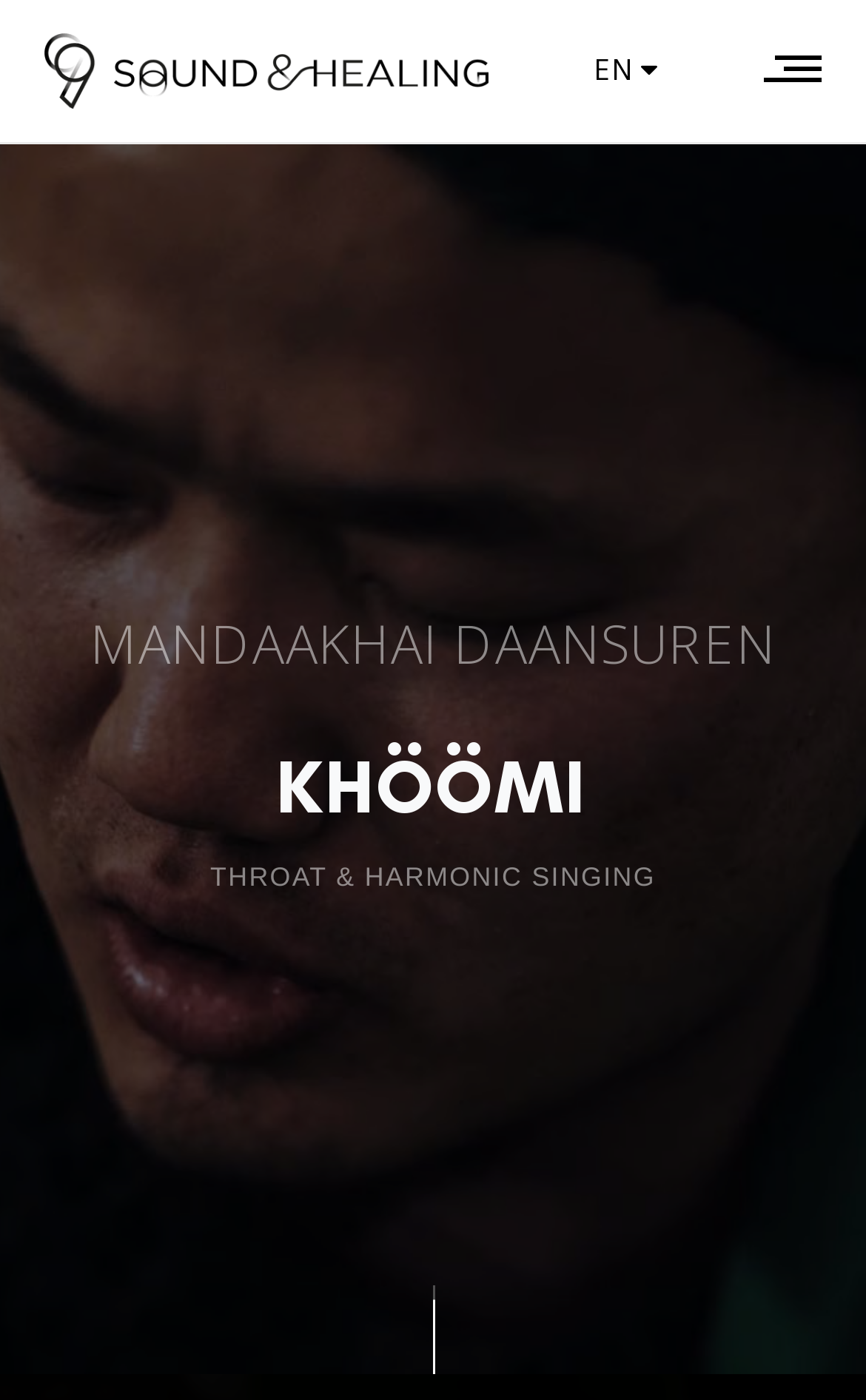Explain in detail what is displayed on the webpage.

The webpage is about MANDAAKHAI DAANSUREN, a throat and harmonic singer, and features a prominent figure that spans the entire width of the page, taking up most of the vertical space. At the top-left corner, there is a link and an image with the text "sonetsoin". 

To the right of this, there are two more links, one with the text "EN" and another without any text. Below these links, there is a large section that contains the main content of the page. 

At the top of this section, there is a heading that reads "KHÖÖMI" in a prominent font. Below this, there is a line of text that reads "MANDAAKHAI DAANSUREN", followed by another line that reads "THROAT & HARMONIC SINGING". 

Further down, there are three columns of text, each with a heading on top. The first column has a heading that reads "CHAKRA", the second has a heading that reads "HEART", and the third has a heading that reads "WOOD". Each of these columns also contains a line of text that reads "ELEMENT". 

At the bottom of the page, there is another link without any text. Overall, the page has a simple and organized layout, with clear headings and concise text that provides information about MANDAAKHAI DAANSUREN and their work.